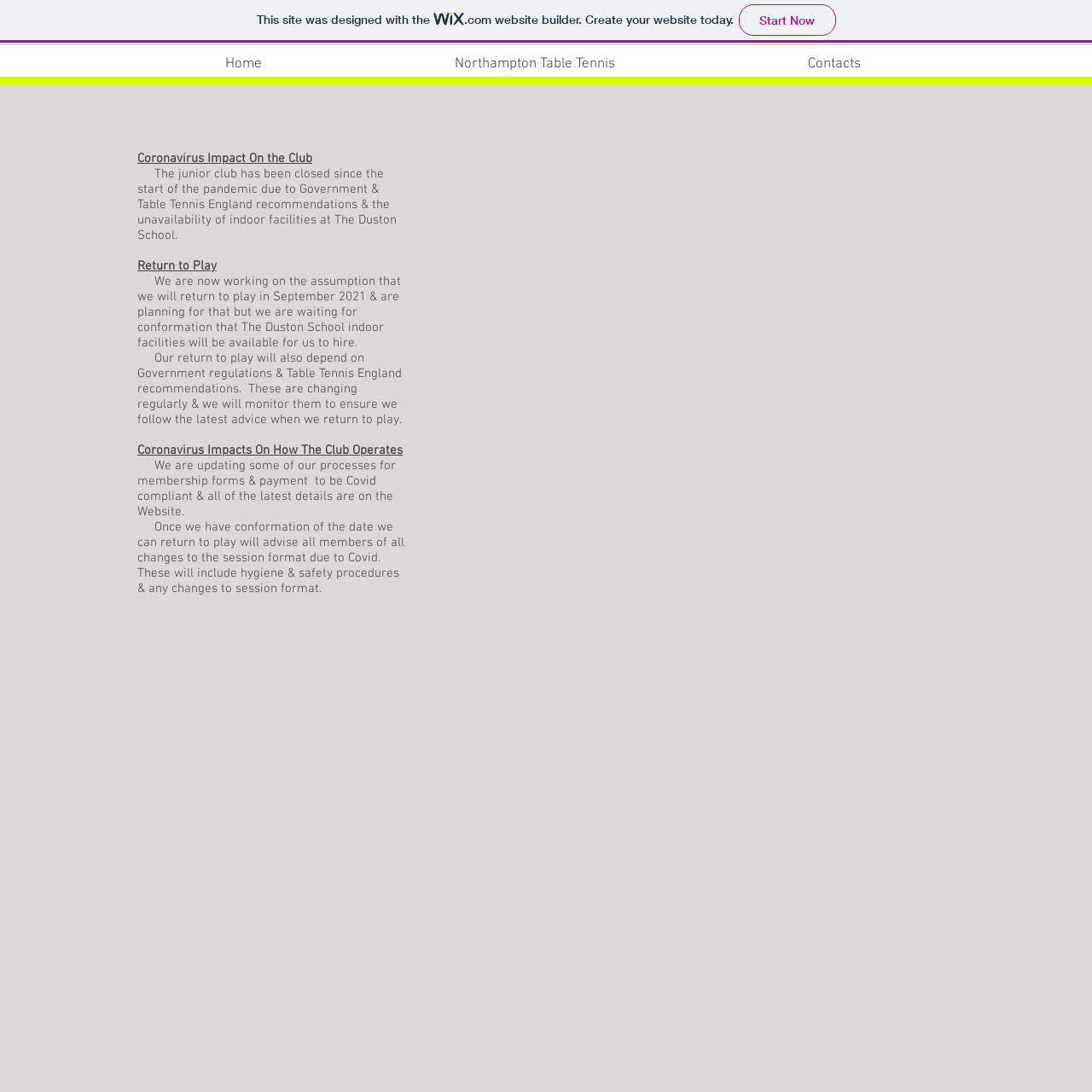Why was the junior club closed?
Use the information from the image to give a detailed answer to the question.

I found the answer by reading the text on the webpage, which says 'The junior club has been closed since the start of the pandemic due to Government & Table Tennis England recommendations...'. This indicates that the club was closed due to Government and Table Tennis England recommendations.